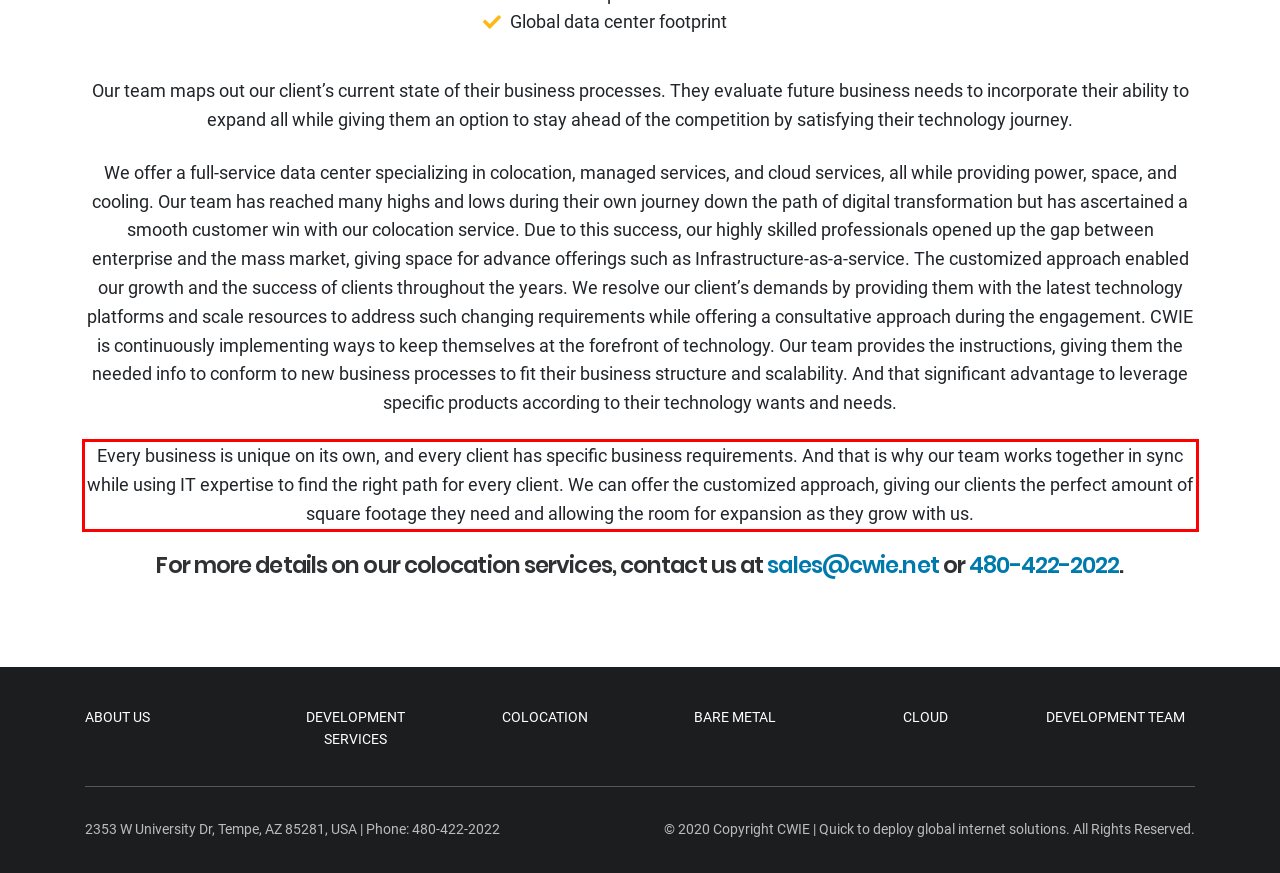Given a screenshot of a webpage with a red bounding box, extract the text content from the UI element inside the red bounding box.

Every business is unique on its own, and every client has specific business requirements. And that is why our team works together in sync while using IT expertise to find the right path for every client. We can offer the customized approach, giving our clients the perfect amount of square footage they need and allowing the room for expansion as they grow with us.